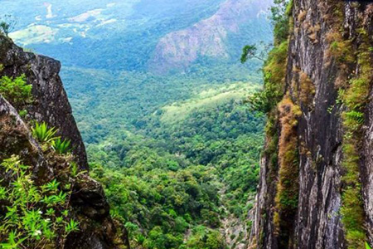Generate an elaborate description of what you see in the image.

This stunning image captures the breathtaking view from the vantage point of a steep cliff, showcasing a lush, vibrant landscape below. The foreground features the rugged edges of the rocks, adorned with patches of greenery that hint at the rich biodiversity of the area. Below, a dense canopy of trees sprawls across the valley, indicating the thriving wilderness of the region. In the distance, rolling hills contribute to the serene, tranquil atmosphere, while the sky above is expansive and open, suggesting the vastness of nature surrounding this picturesque location. This scene perfectly embodies the essence of adventure and exploration in the natural world, inviting viewers to discover the beauty and tranquility that areas like this can offer.